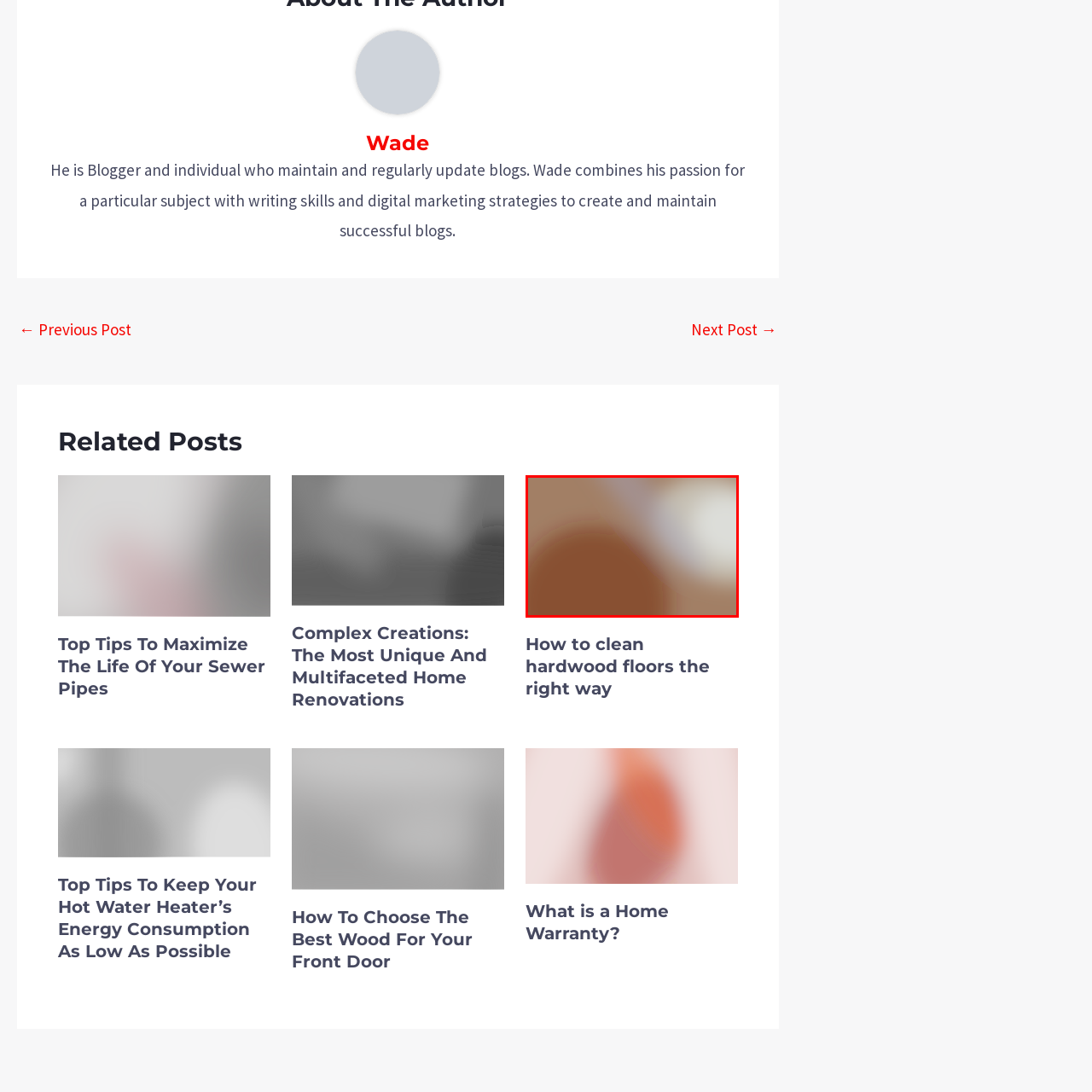Examine the picture highlighted with a red border, What type of collection does the article belong to? Please respond with a single word or phrase.

Home maintenance topics